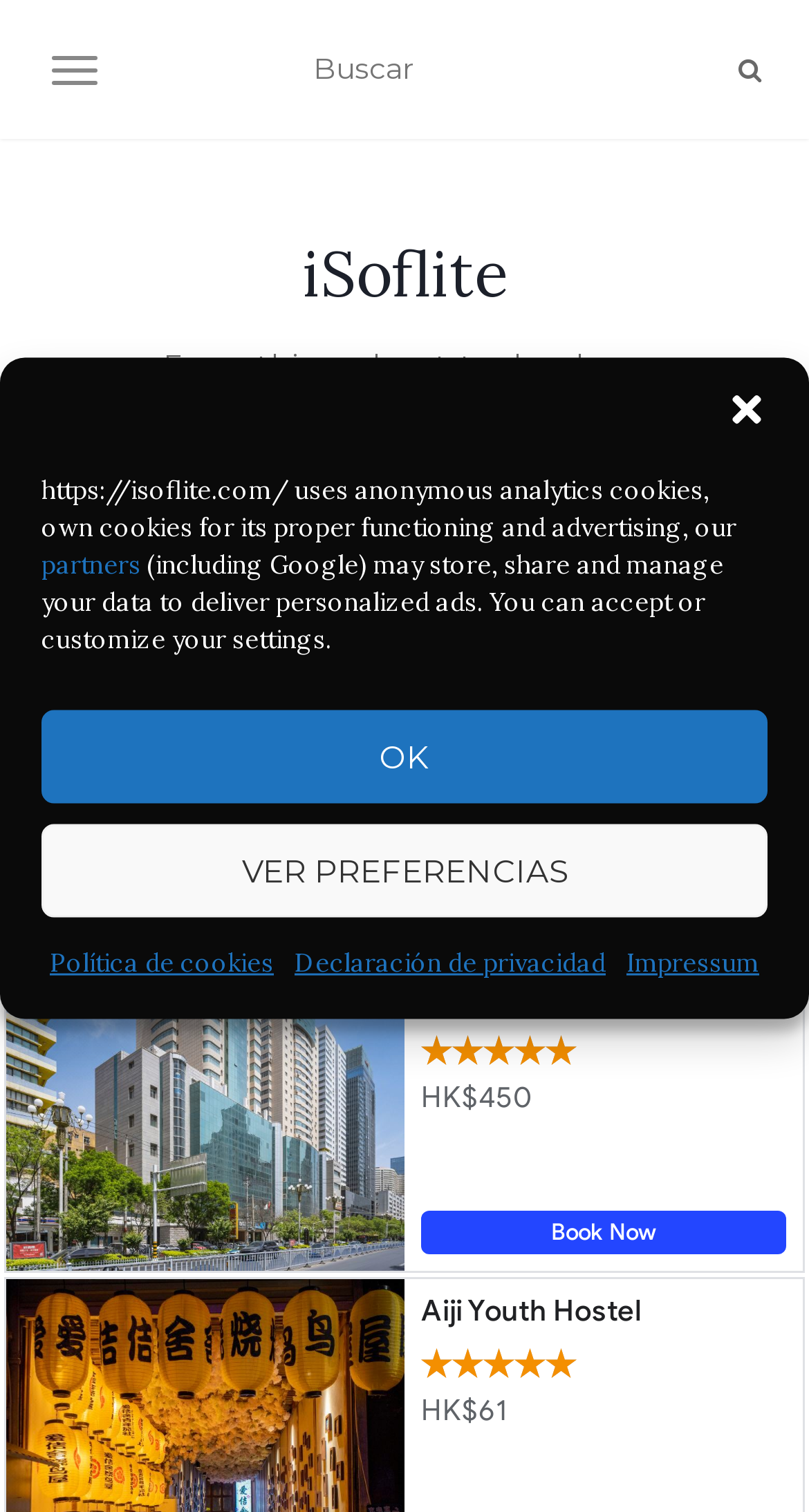Identify the coordinates of the bounding box for the element that must be clicked to accomplish the instruction: "search for something".

[0.382, 0.025, 0.892, 0.066]